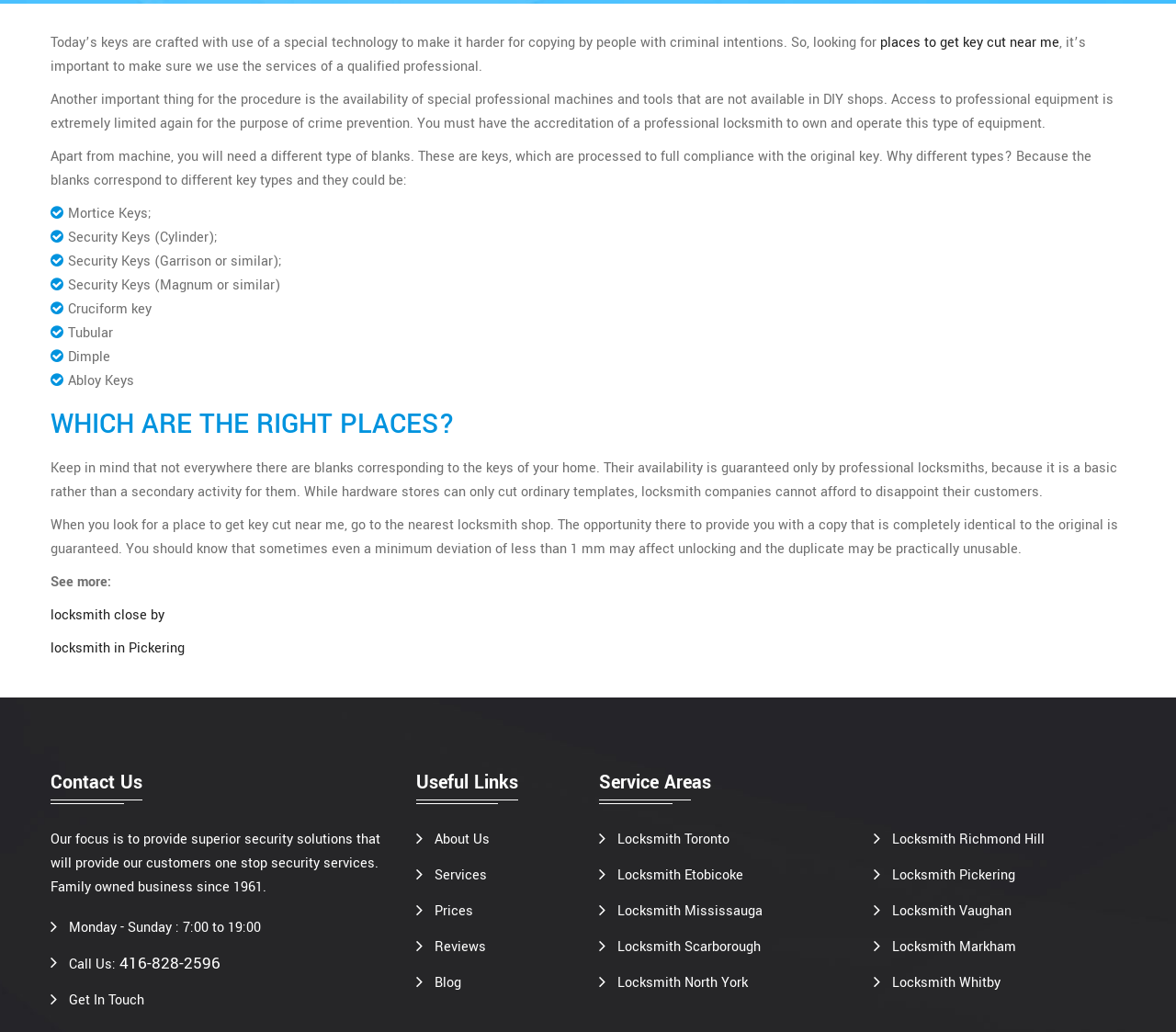Show the bounding box coordinates of the region that should be clicked to follow the instruction: "click the link to get key cut near me."

[0.748, 0.032, 0.901, 0.051]